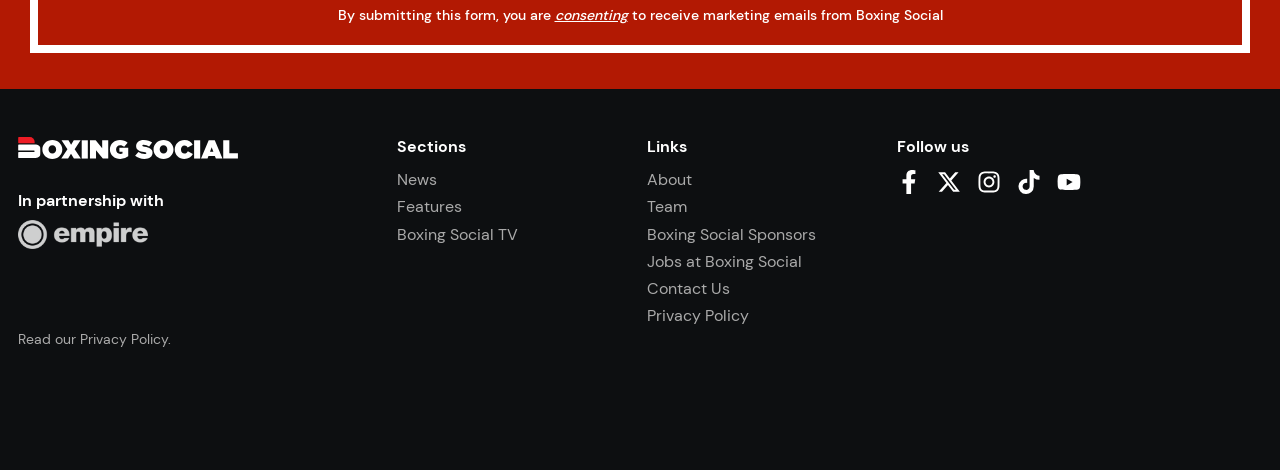Determine the bounding box coordinates of the area to click in order to meet this instruction: "Go to About page".

[0.506, 0.36, 0.541, 0.405]